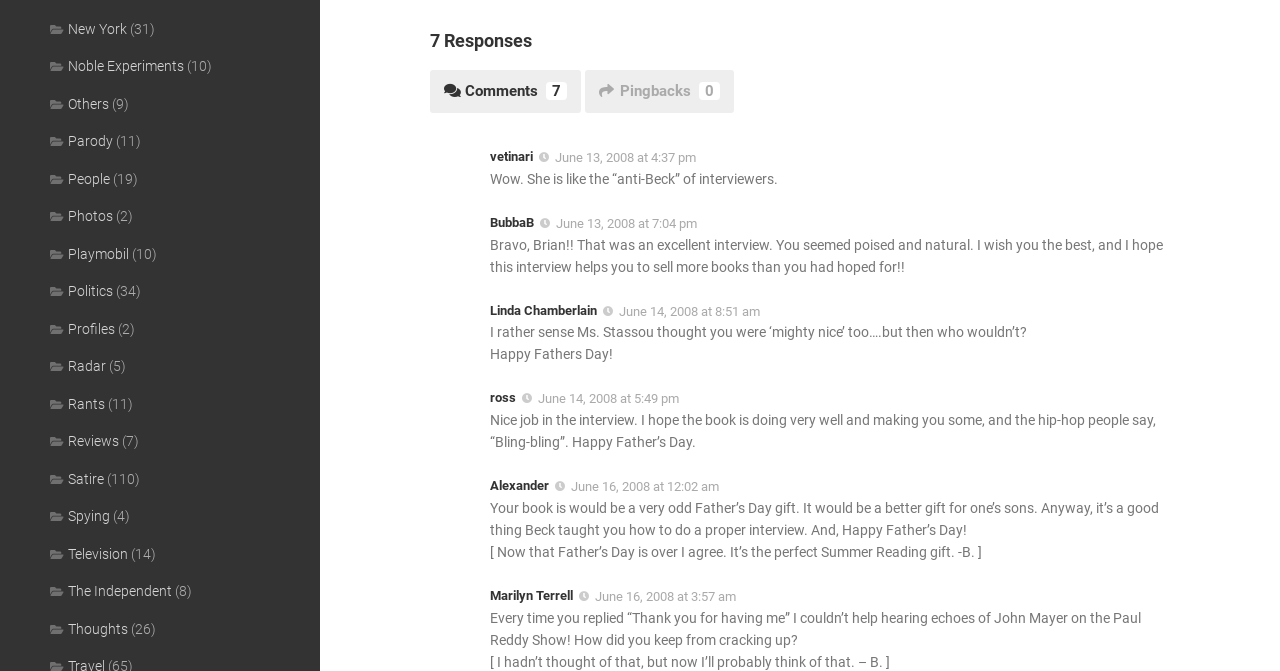Could you determine the bounding box coordinates of the clickable element to complete the instruction: "Read the post by 'vetinari'"? Provide the coordinates as four float numbers between 0 and 1, i.e., [left, top, right, bottom].

[0.383, 0.222, 0.416, 0.244]